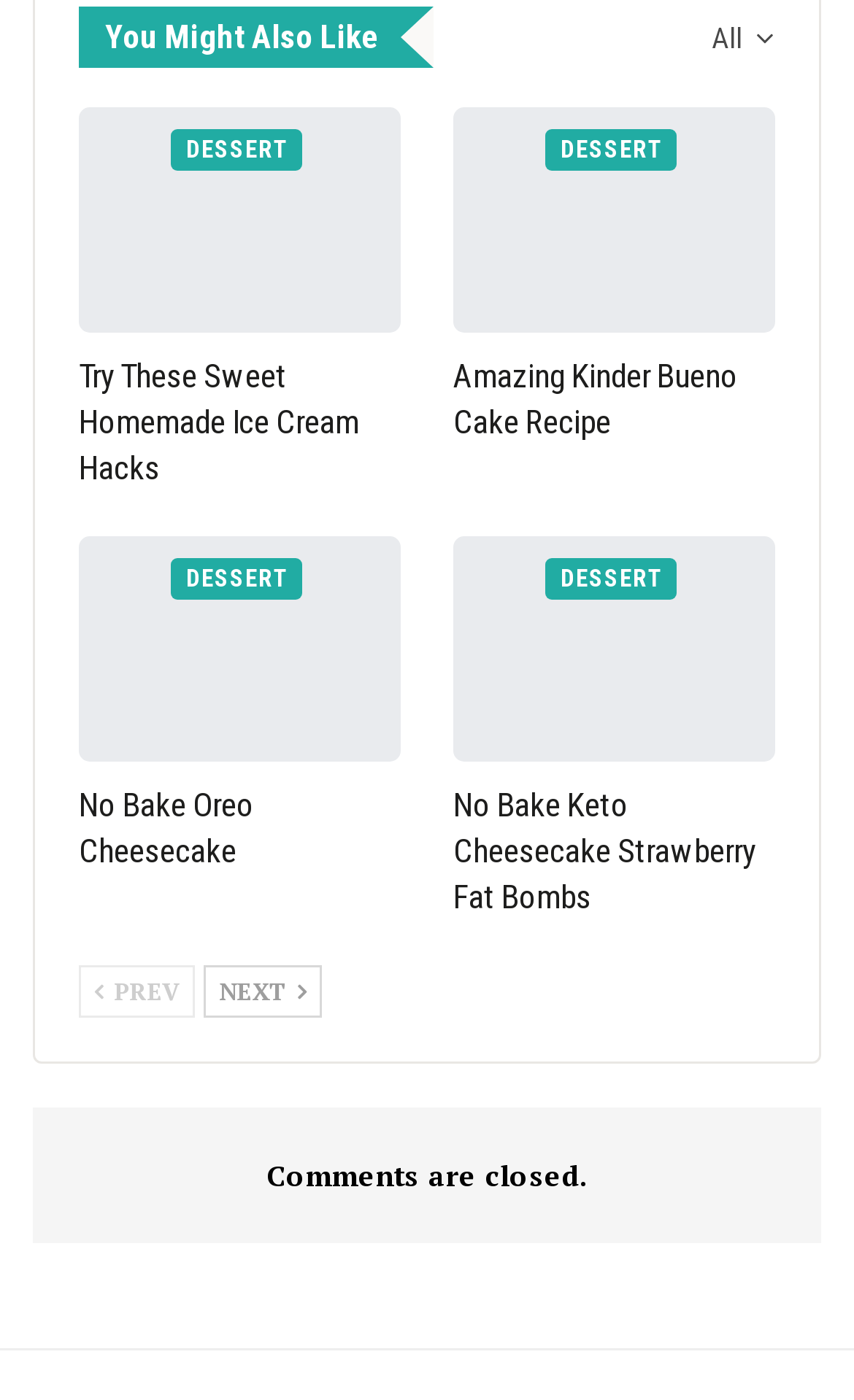Determine the bounding box coordinates of the UI element described by: "Amazing Kinder Bueno Cake Recipe".

[0.531, 0.255, 0.864, 0.316]